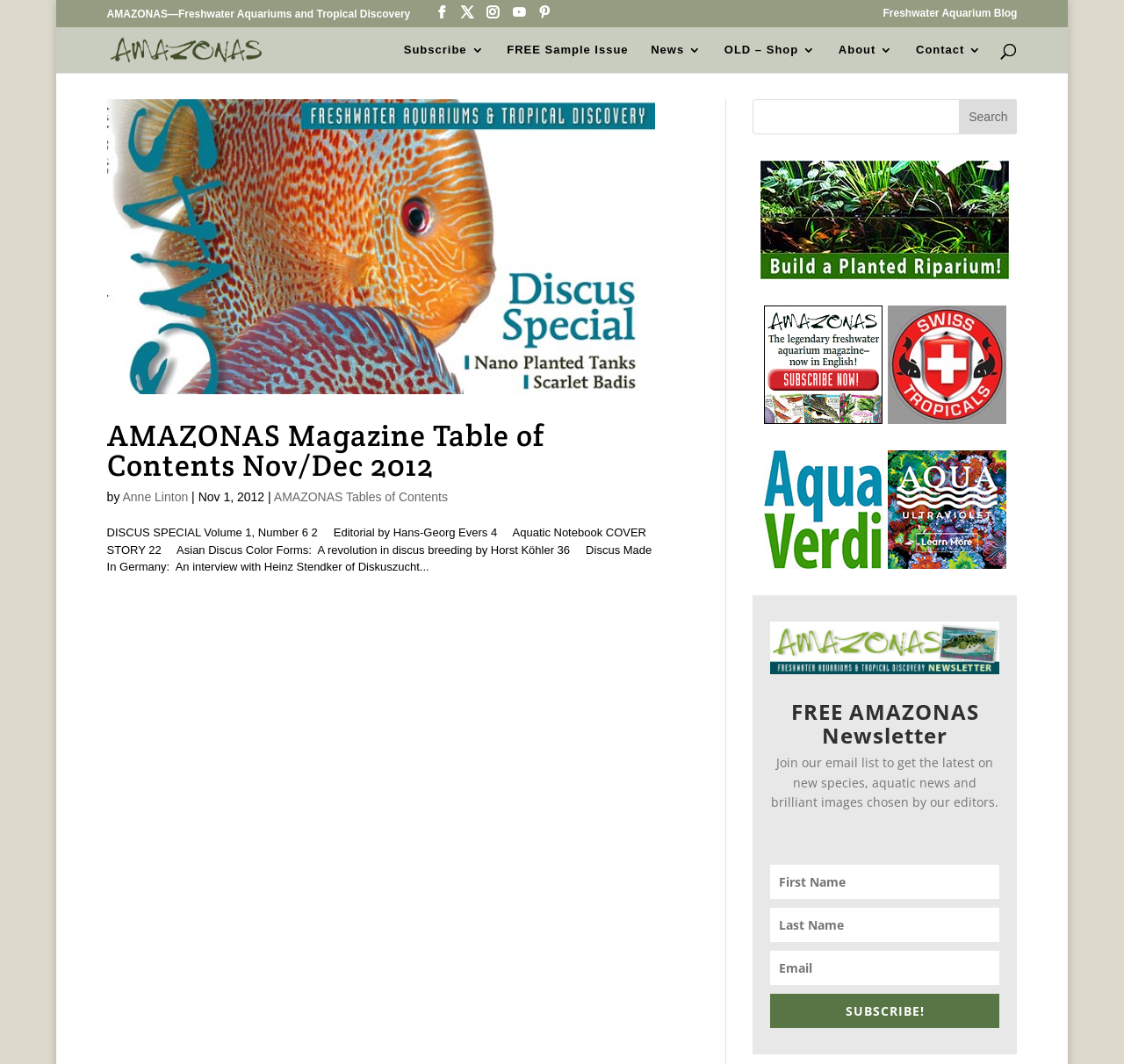What is the name of the magazine?
Please respond to the question with a detailed and informative answer.

I found the answer by looking at the top-left corner of the webpage, where it says 'AMAZONAS—Freshwater Aquariums and Tropical Discovery' and 'AMAZONAS Magazine' is written below it.